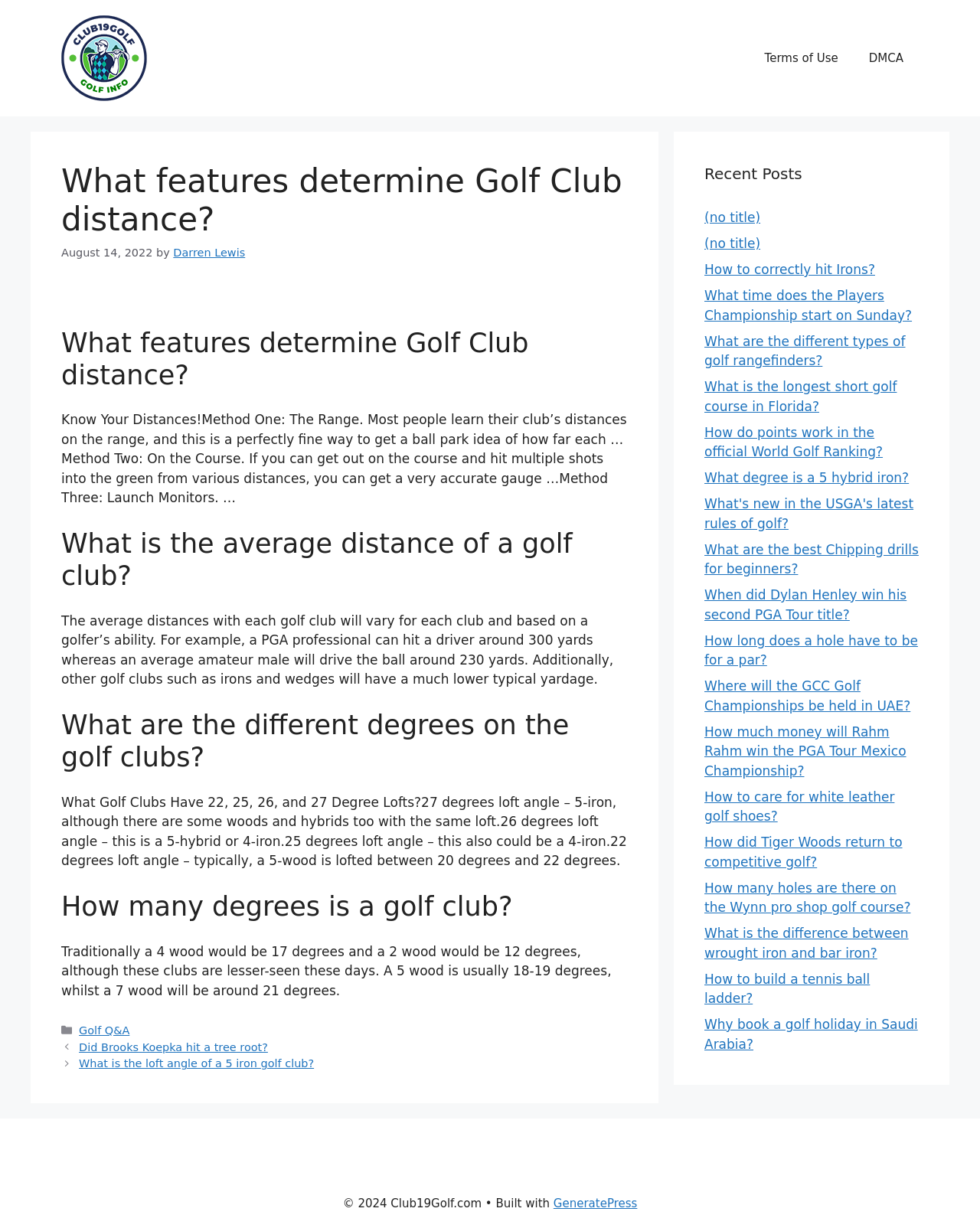What is the purpose of the article?
Please provide a single word or phrase as your answer based on the screenshot.

To educate on golf club distances